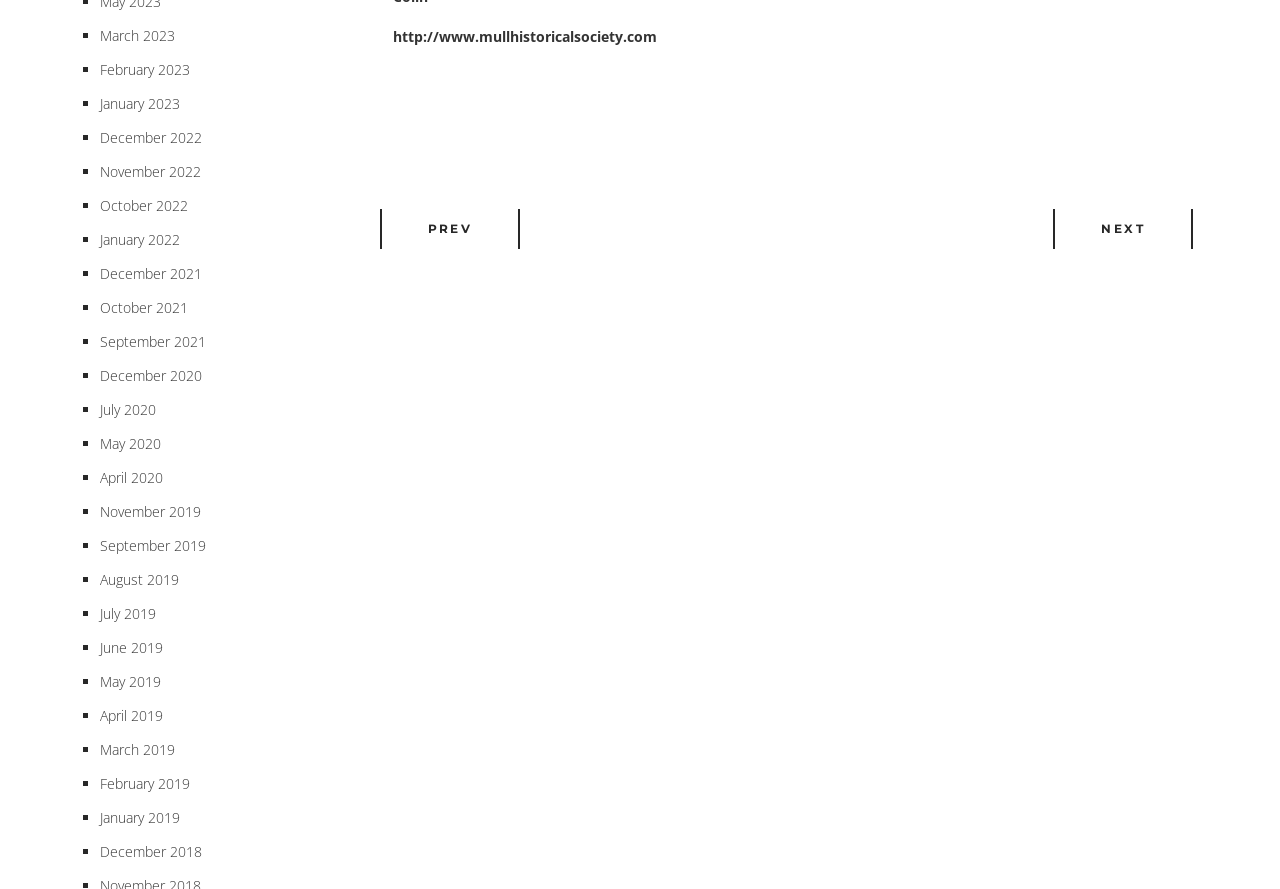Please find the bounding box coordinates of the clickable region needed to complete the following instruction: "Click on NEXT". The bounding box coordinates must consist of four float numbers between 0 and 1, i.e., [left, top, right, bottom].

[0.829, 0.233, 0.926, 0.283]